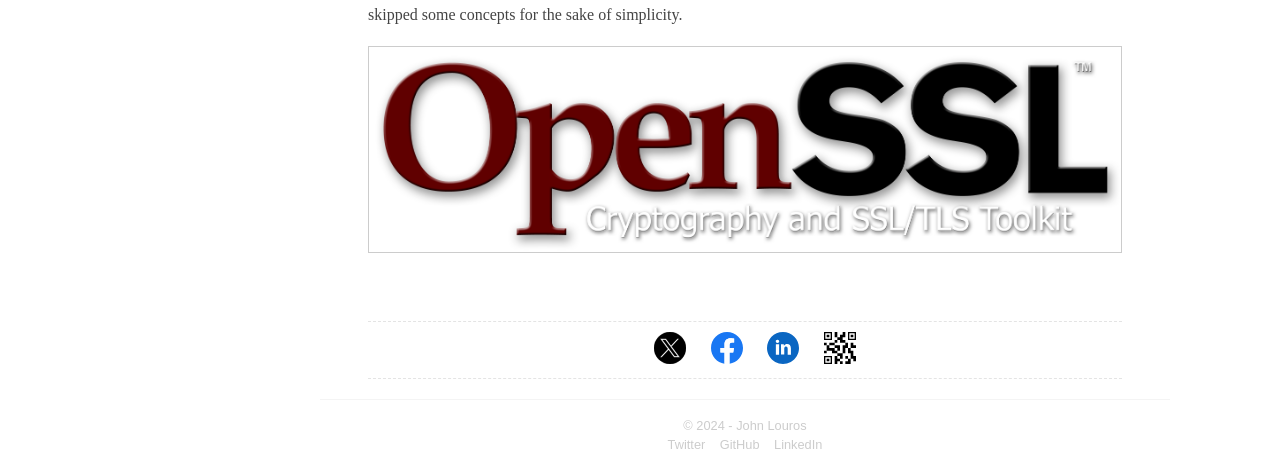Bounding box coordinates are given in the format (top-left x, top-left y, bottom-right x, bottom-right y). All values should be floating point numbers between 0 and 1. Provide the bounding box coordinate for the UI element described as: title="tweet it"

[0.511, 0.707, 0.536, 0.785]